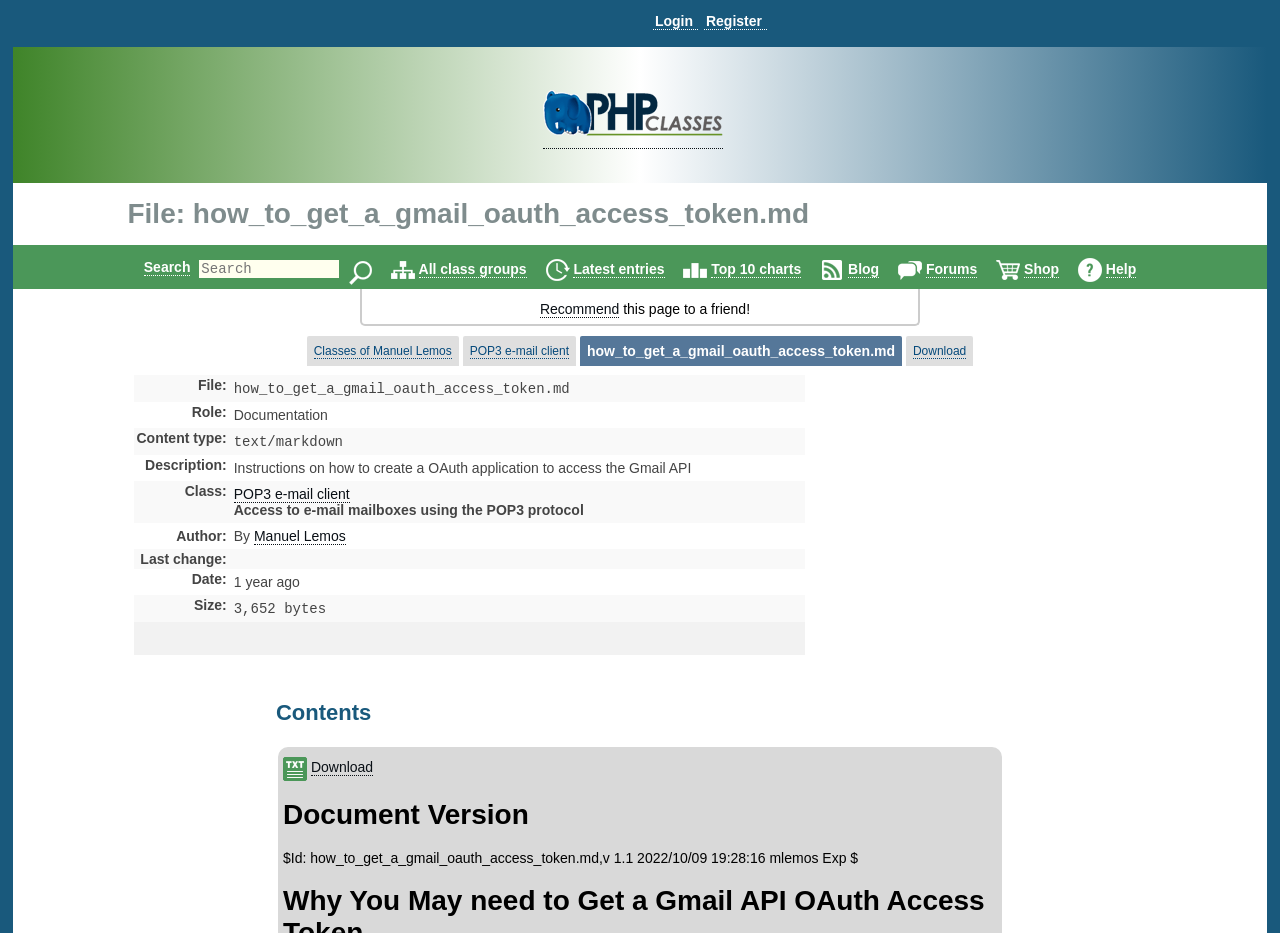Offer a detailed account of what is visible on the webpage.

This webpage is about creating a OAuth application to access the Gmail API, with a focus on a PHP class that implements access to mailboxes using the POP3 protocol. 

At the top of the page, there is a navigation bar with links to "Login", "Register", and other options. Below this, there is a heading that reads "File: how_to_get_a_gmail_oauth_access_token.md". 

On the left side of the page, there is a search bar with a "Search" button and a textbox to input search queries. Below this, there are several links to different sections of the website, including "All class groups", "Latest entries", "Top 10 charts", "Blog", "Forums", "Shop", and "Help". Each of these links has an accompanying image.

In the main content area, there is a table with information about the PHP class, including its role, content type, and other details. The table has several rows, each with a row header and a grid cell containing the relevant information.

Above the table, there is a link to "Recommend this page to a friend!" and a section with links to related classes, including "Classes of Manuel Lemos" and "POP3 e-mail client". There is also a link to download the "how_to_get_a_gmail_oauth_access_token.md" file.

Overall, the webpage appears to be a documentation page for a PHP class, providing information on how to use it to access the Gmail API and other related resources.